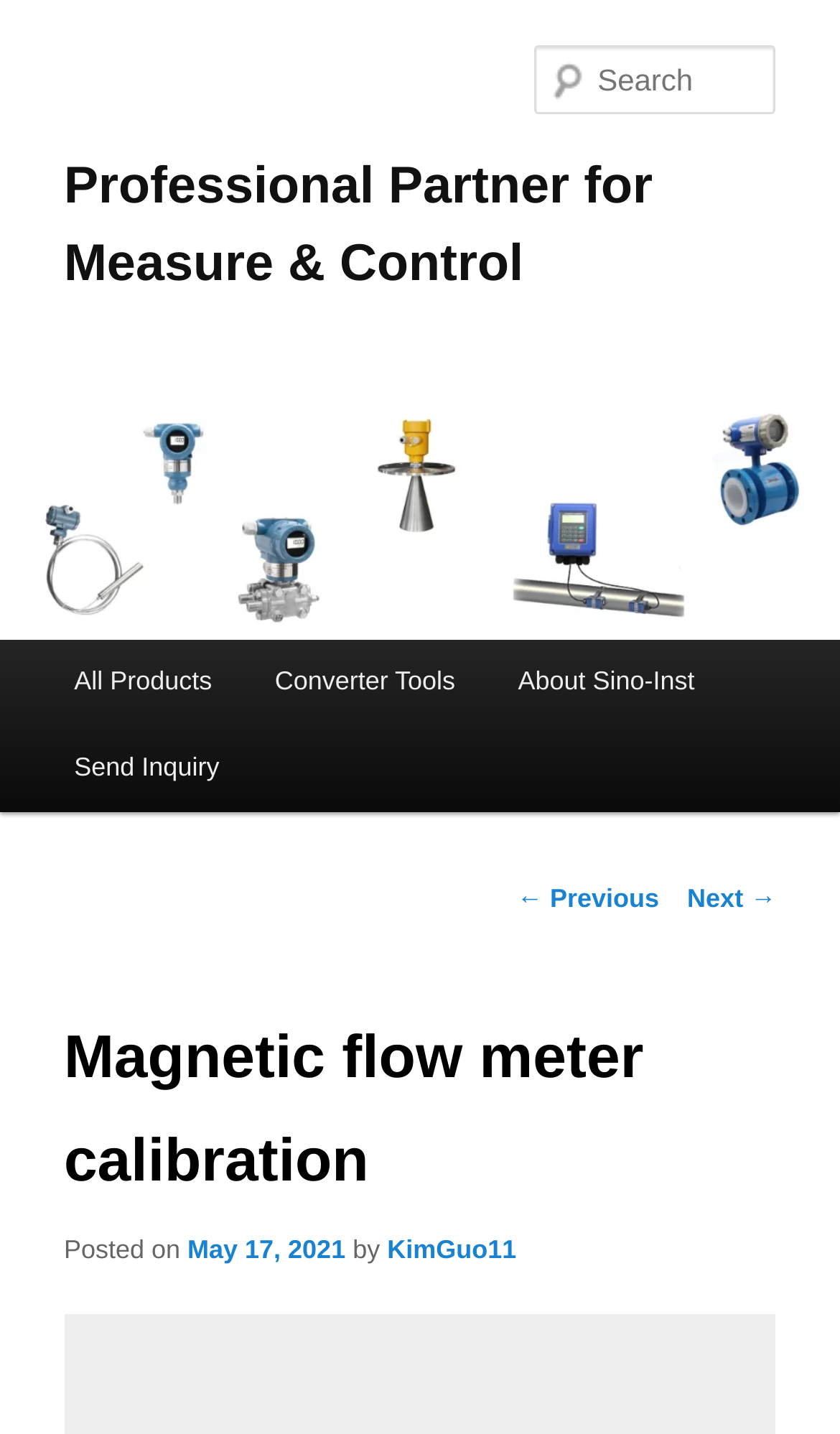Locate the bounding box coordinates of the area where you should click to accomplish the instruction: "Send an inquiry".

[0.051, 0.506, 0.298, 0.567]